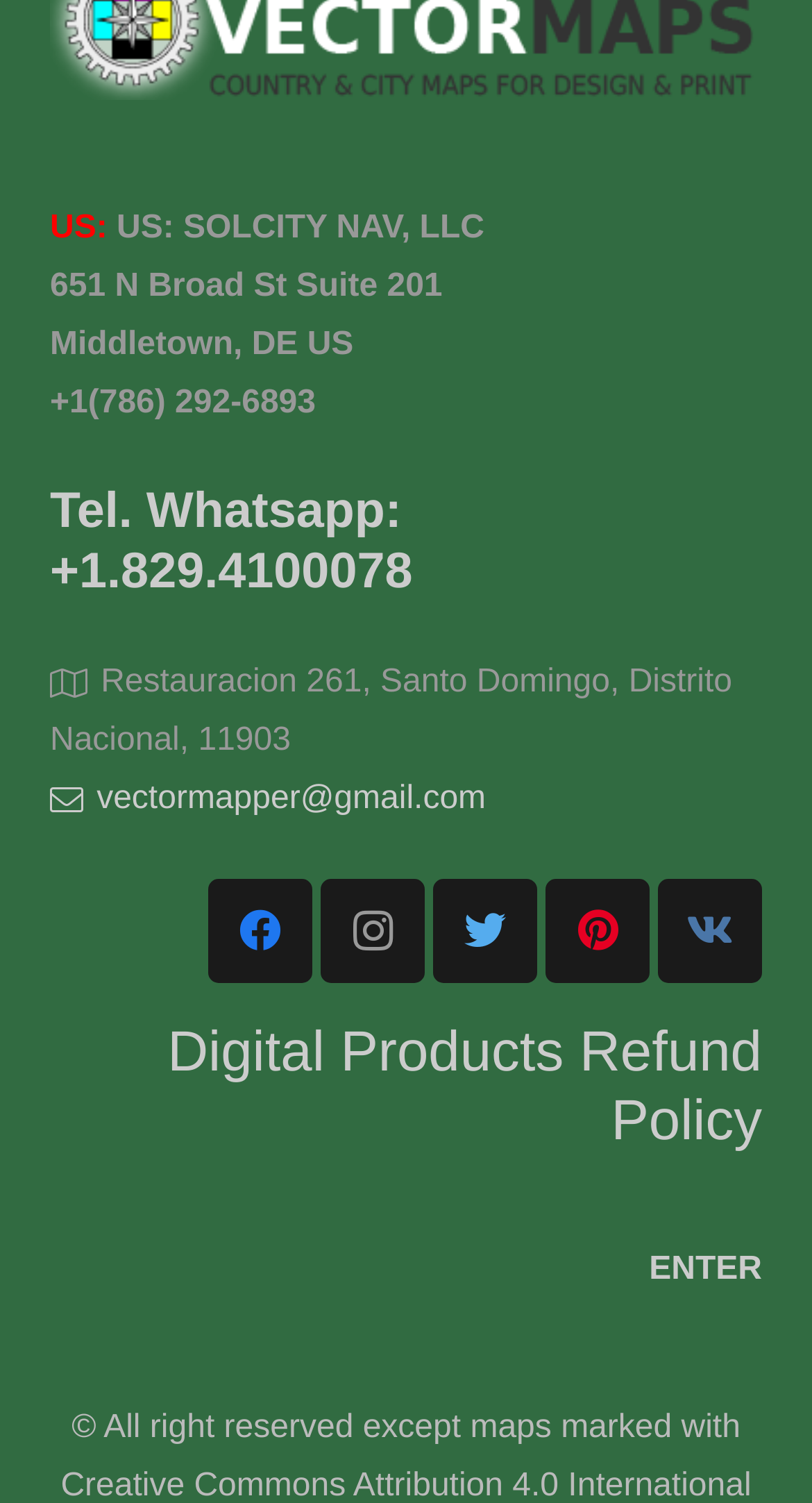Identify the bounding box coordinates for the element you need to click to achieve the following task: "Visit Facebook page". Provide the bounding box coordinates as four float numbers between 0 and 1, in the form [left, top, right, bottom].

[0.256, 0.584, 0.385, 0.654]